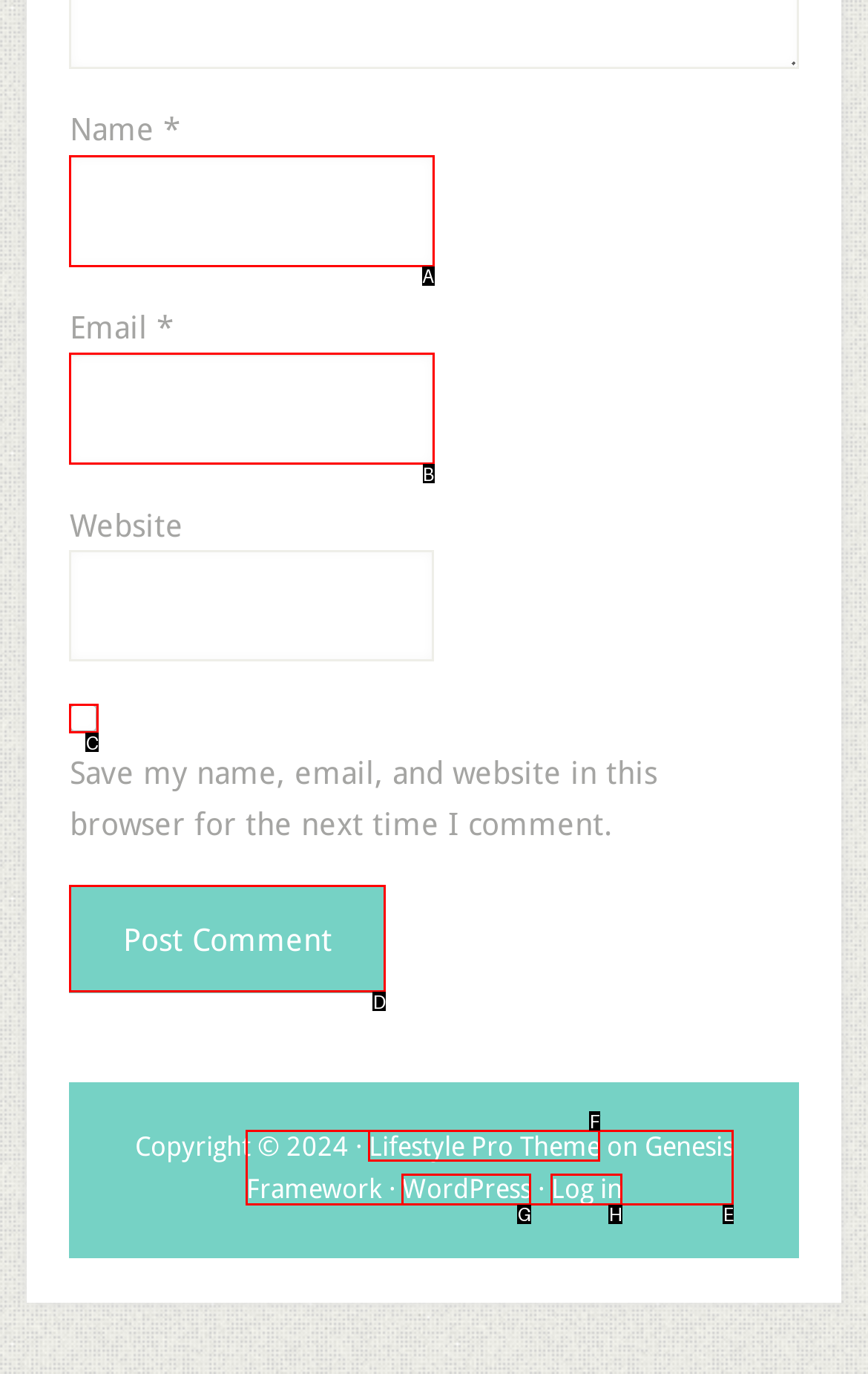Find the option you need to click to complete the following instruction: Enter your name
Answer with the corresponding letter from the choices given directly.

A